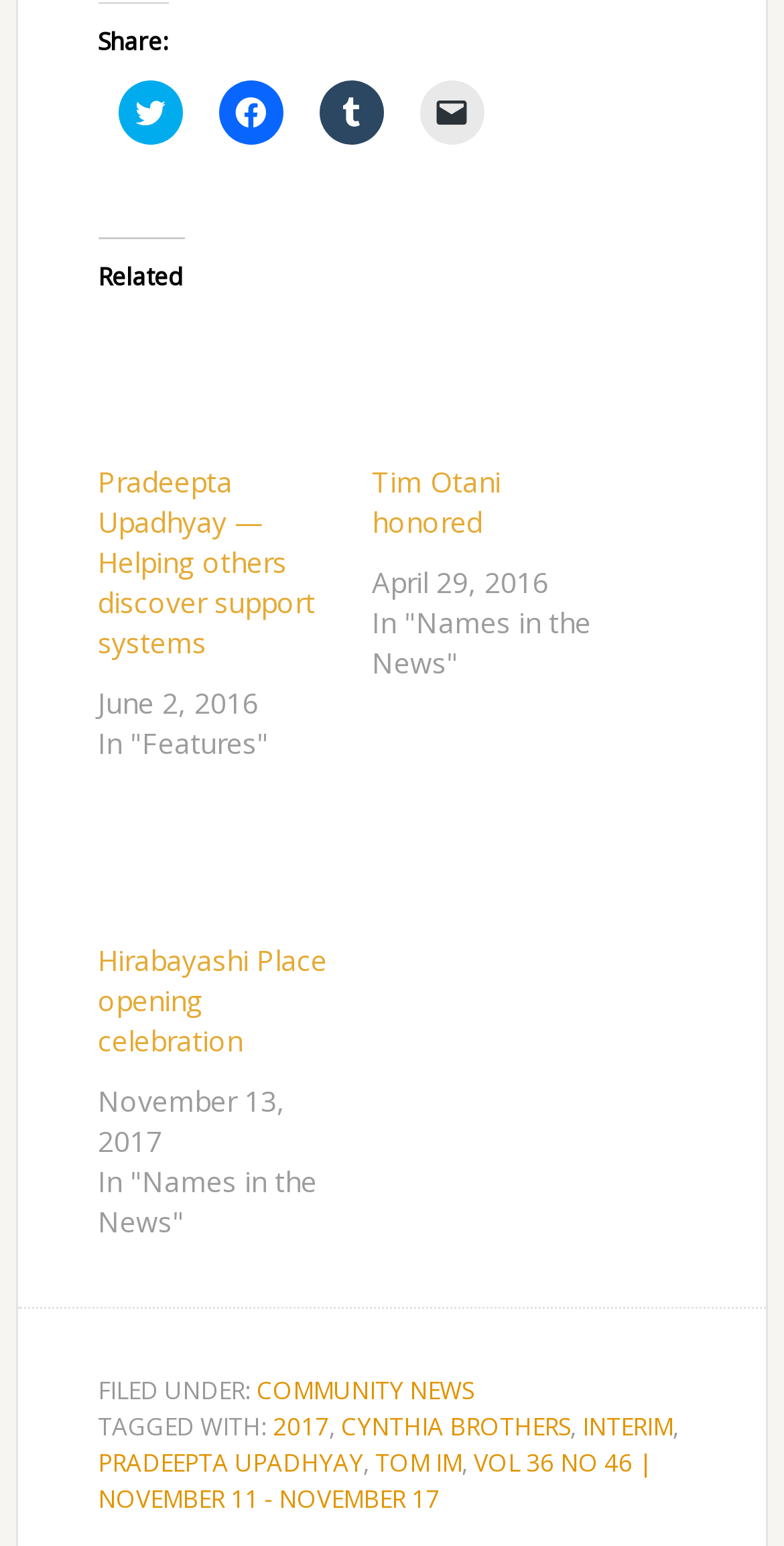Find and indicate the bounding box coordinates of the region you should select to follow the given instruction: "Share on Twitter".

[0.151, 0.052, 0.233, 0.094]